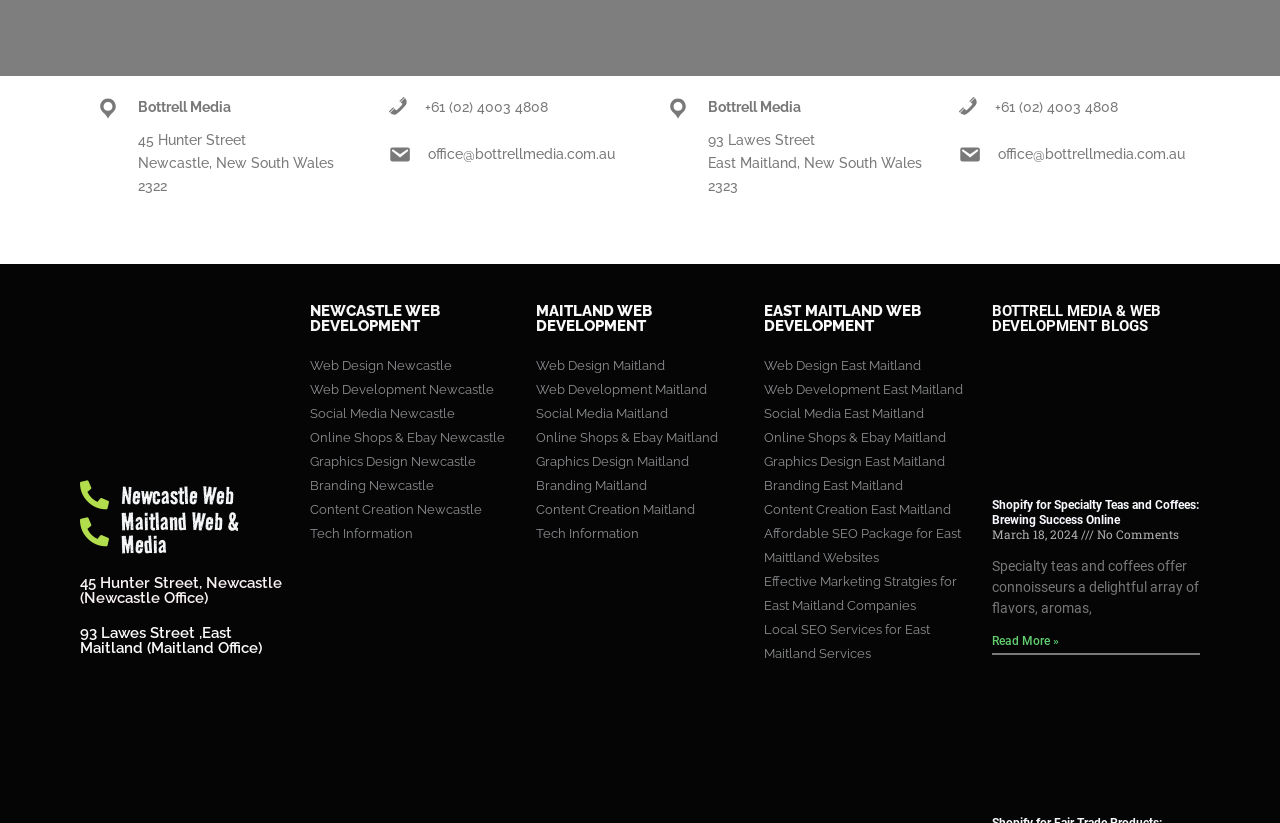Provide a short answer using a single word or phrase for the following question: 
What is the email address of Bottrell Media?

office@bottrellmedia.com.au